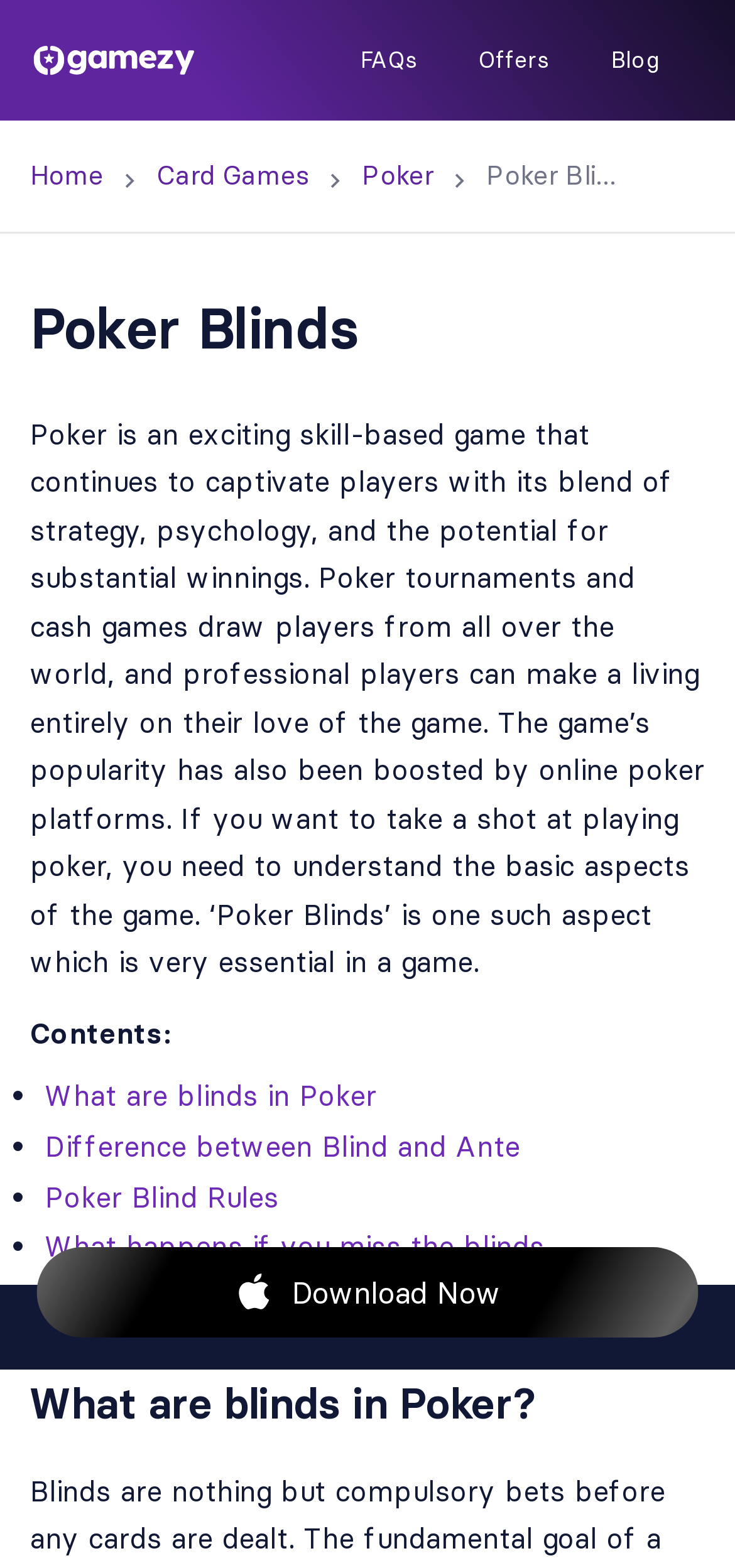How many sections are there in the contents of this webpage?
Please give a detailed and elaborate answer to the question.

The contents of this webpage are divided into 5 sections, which are 'What are blinds in Poker', 'Difference between Blind and Ante', 'Poker Blind Rules', 'What happens if you miss the blinds', and 'Stealing Blinds', as indicated by the list markers and links in the contents section.